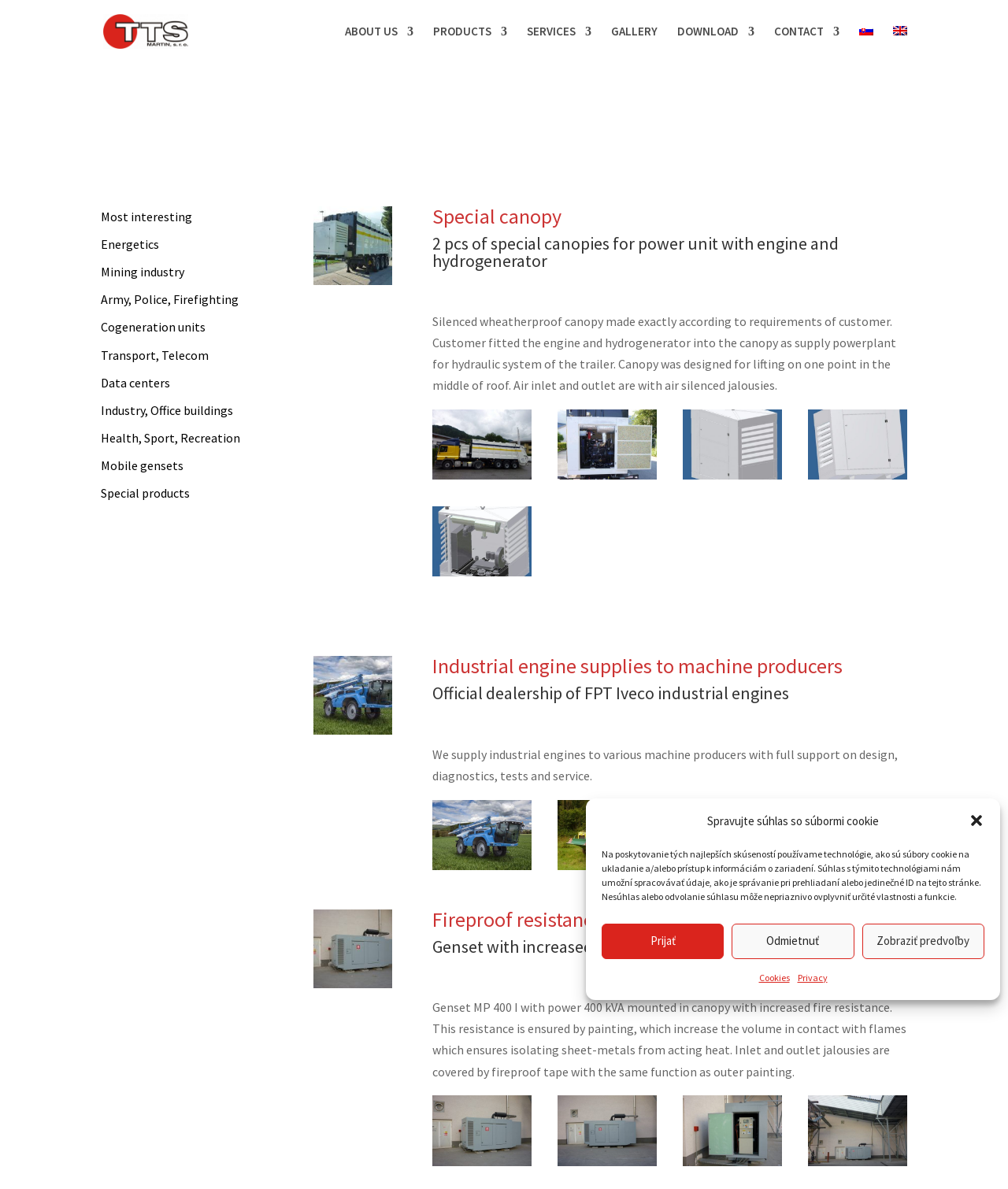Determine the bounding box coordinates for the region that must be clicked to execute the following instruction: "Click on the 'TTS Martin' link".

[0.102, 0.018, 0.205, 0.032]